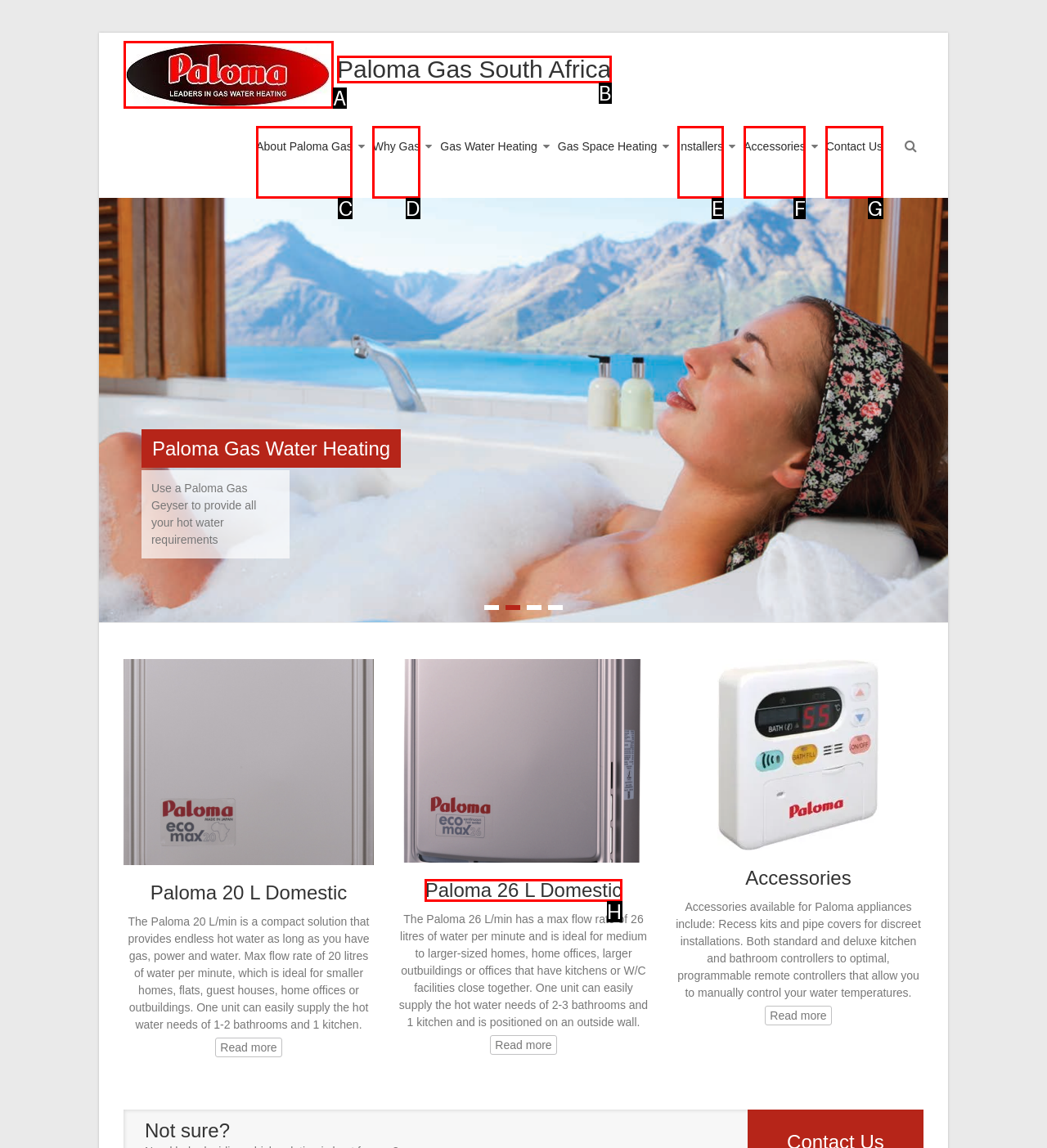Tell me which one HTML element best matches the description: Accessories
Answer with the option's letter from the given choices directly.

F